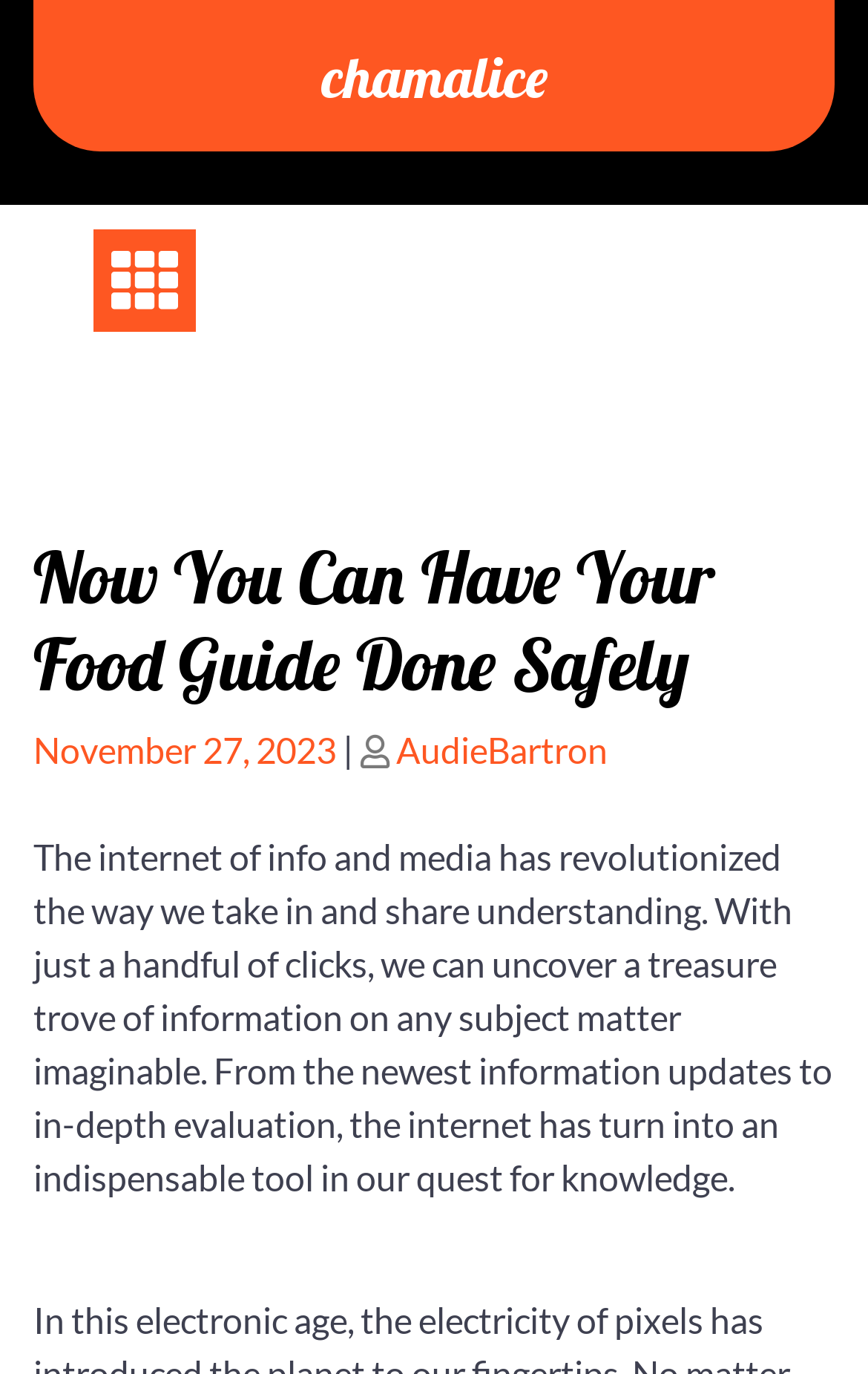Offer a comprehensive description of the webpage’s content and structure.

The webpage appears to be a blog post or article page. At the top, there is a header section that spans almost the entire width of the page. Within this section, there is a heading that reads "Now You Can Have Your Food Guide Done Safely" in a prominent font size. Below the heading, there is a line of text that indicates the post was made on November 27, 2023, by AudieBartron.

To the left of the header section, there is a small button with an icon, likely a navigation or menu button. Next to the button, there is a link to the website "chamalice" that takes up about a quarter of the page's width.

The main content of the page is a block of text that discusses the impact of the internet on how we consume and share information. The text is several paragraphs long and fills most of the page's width.

There are no images on the page, but the text is well-organized and easy to read. The overall layout is simple, with a clear hierarchy of elements that guide the reader's attention.